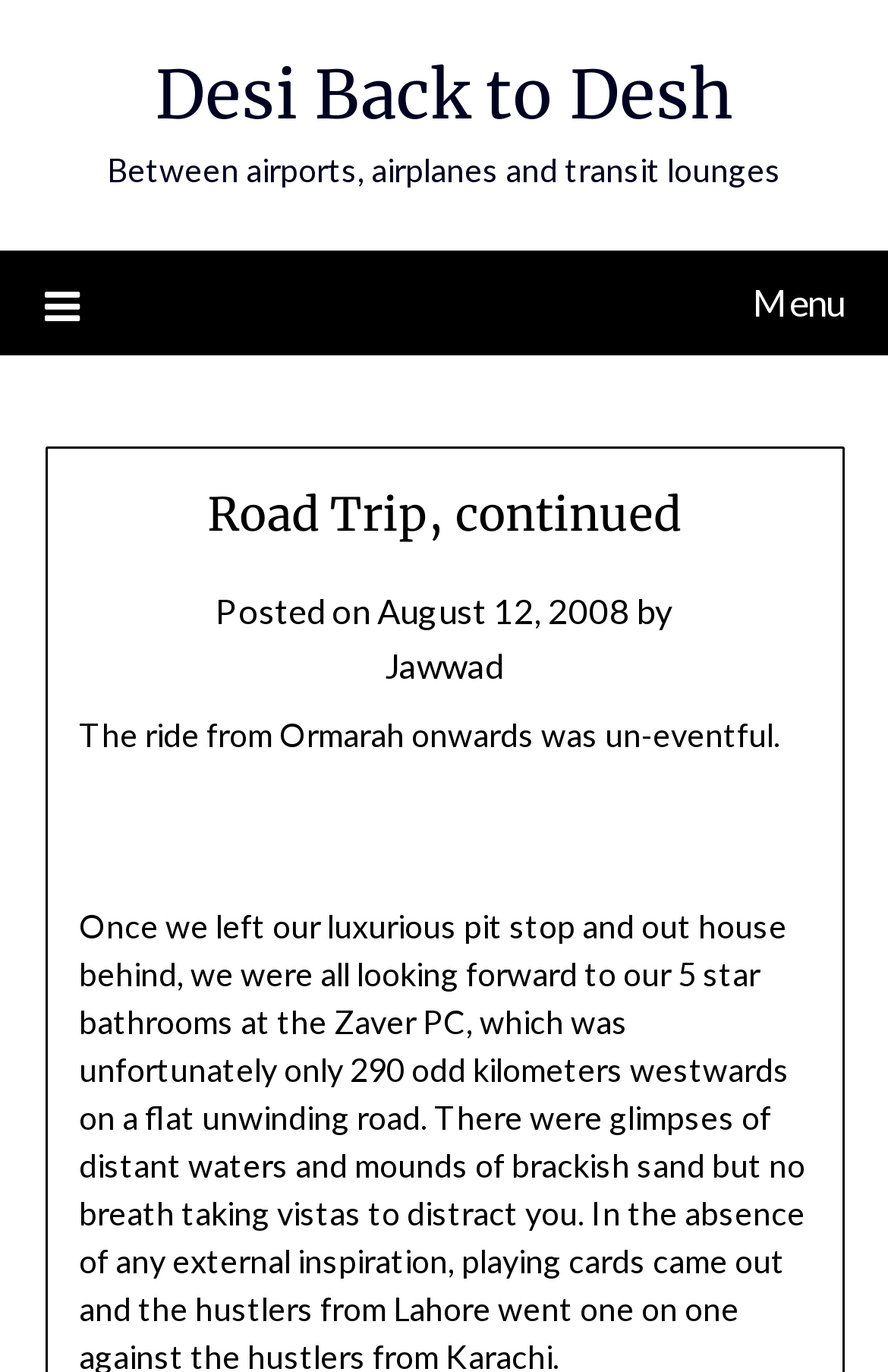What is the topic of the post?
From the image, respond with a single word or phrase.

Road Trip